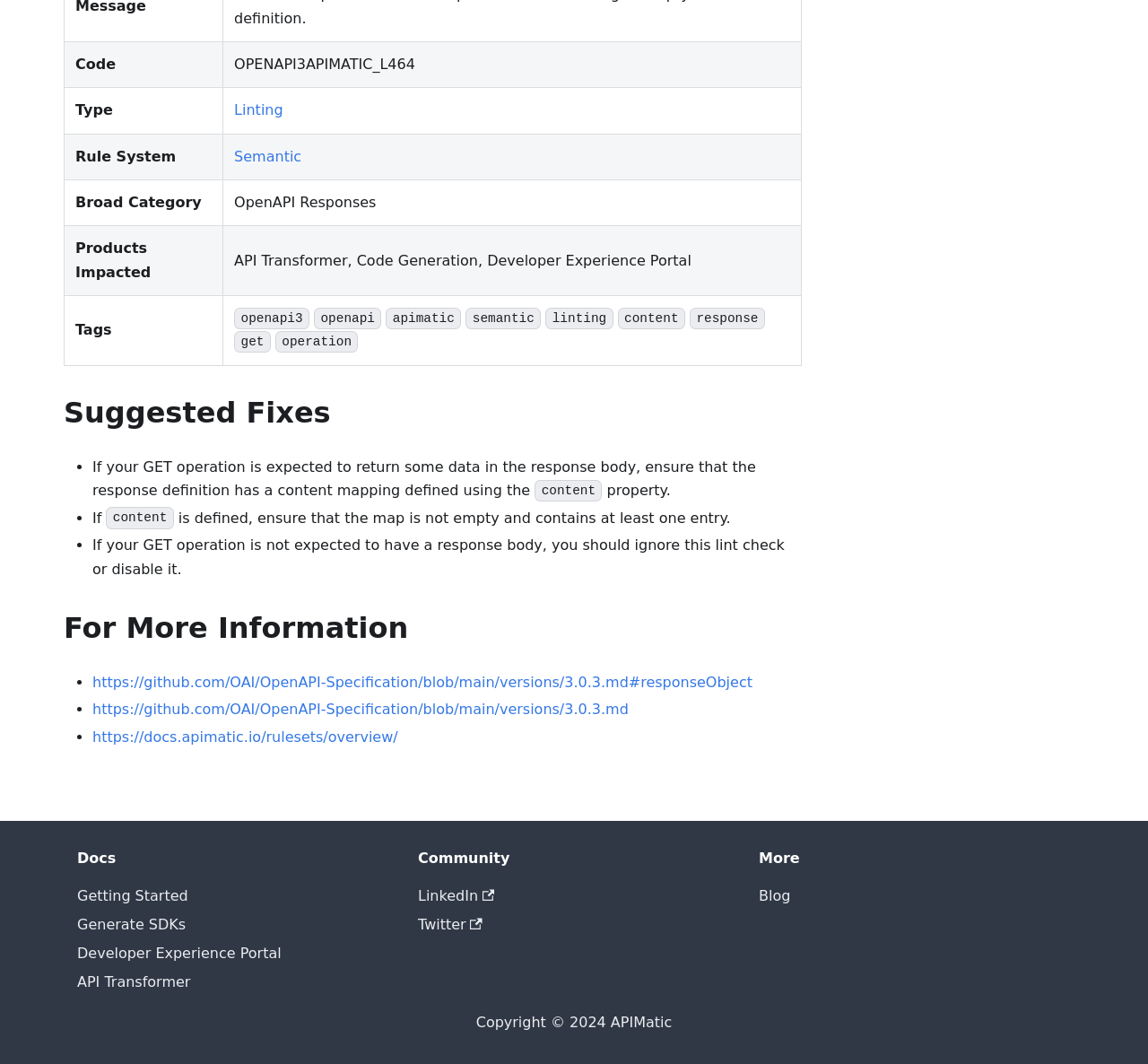Using the provided description: "https://github.com/OAI/OpenAPI-Specification/blob/main/versions/3.0.3.md#responseObject", find the bounding box coordinates of the corresponding UI element. The output should be four float numbers between 0 and 1, in the format [left, top, right, bottom].

[0.08, 0.633, 0.655, 0.649]